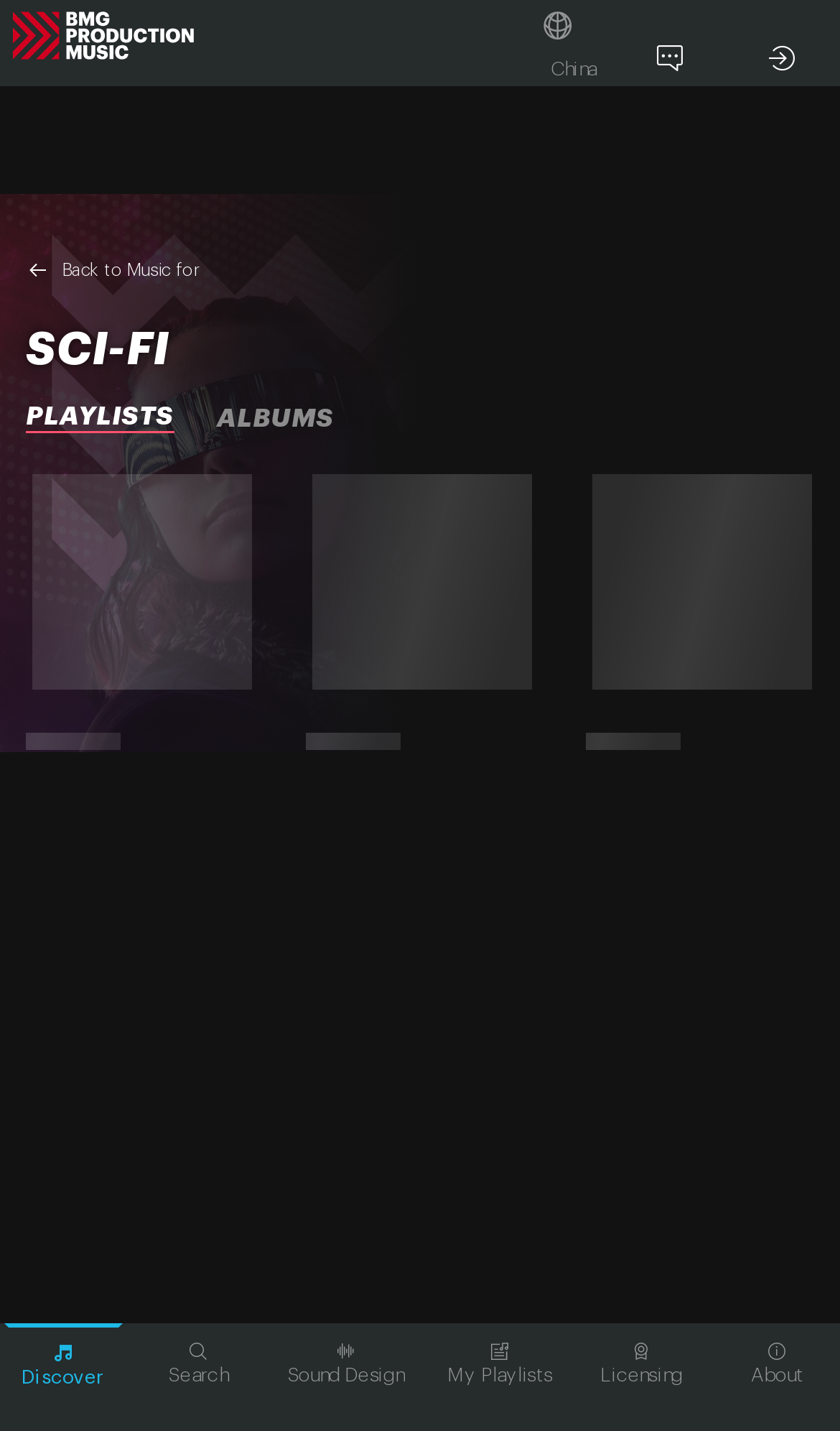What is the name of the logo on the top left?
Relying on the image, give a concise answer in one word or a brief phrase.

Logo